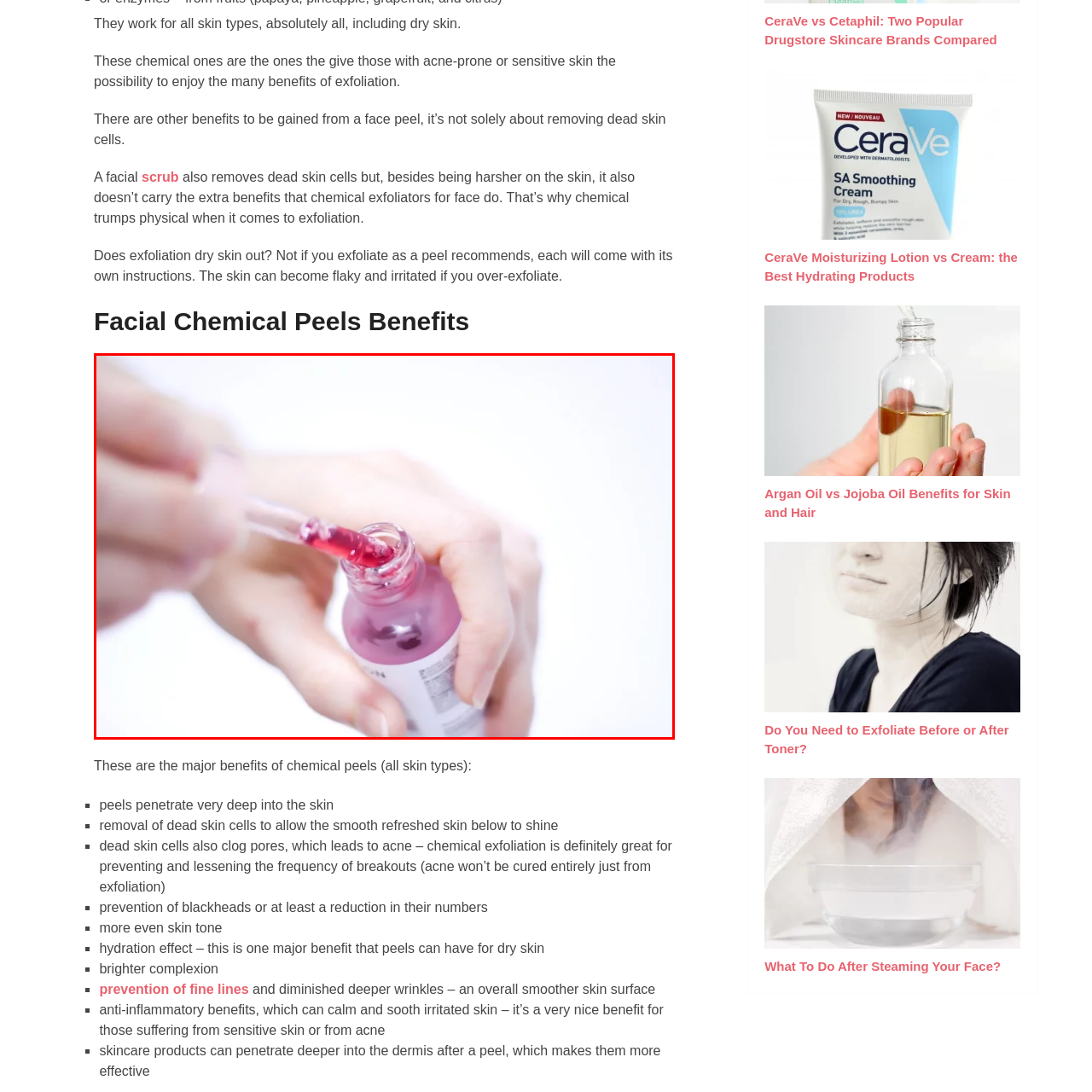Describe the features and objects visible in the red-framed section of the image in detail.

The image showcases a close-up view of a hand holding a dropper above a bottle with a pink liquid. This dropper is poised to dispense the liquid, which is likely a chemical exfoliant or serum designed for facial application. Such products are renowned for their various benefits, including gentle exfoliation suitable for all skin types, even for those with dry or sensitive skin. The visually appealing pink hue of the product emphasizes its cosmetic nature, hinting at the soothing and rejuvenating effects it may provide to the skin. This theme aligns with the discussion surrounding the advantages of chemical peels and exfoliators, which can enhance skin texture, promote hydration, and contribute to a brighter complexion.